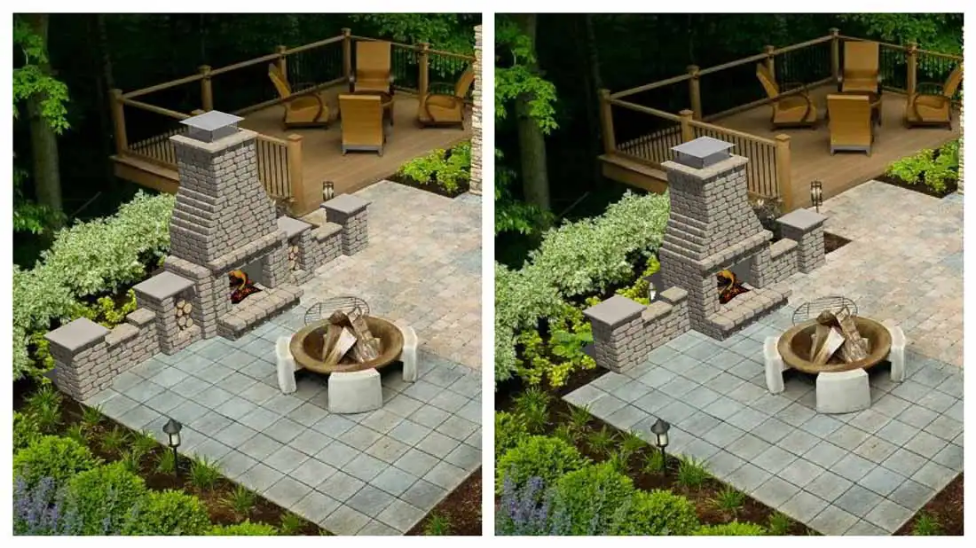Elaborate on all the key elements and details present in the image.

The image showcases a compelling 3D mockup comparison of an outdoor living space featuring a beautifully designed stone fireplace and a fire pit setup. The left side highlights a single-story stone fireplace, complete with a chimney and seating area, creating an inviting atmosphere for gatherings. The surrounding landscape includes well-maintained plants and a patterned patio, leading to a wooden deck where comfortable chairs await relaxation. 

On the right side, a similar outdoor setup presents variations in design, particularly in the arrangement or style of the fire pit and the stone structures, allowing viewers to visualize different possibilities for their own outdoor spaces. This side-by-side comparison emphasizes the versatility of outdoor designs, aimed at helping homeowners decide on their ideal setup. Accompanying the image is the tagline, "Can’t decide? Let us help," inviting viewers to explore the free 3D mockup service to turn their outdoor living visions into reality.